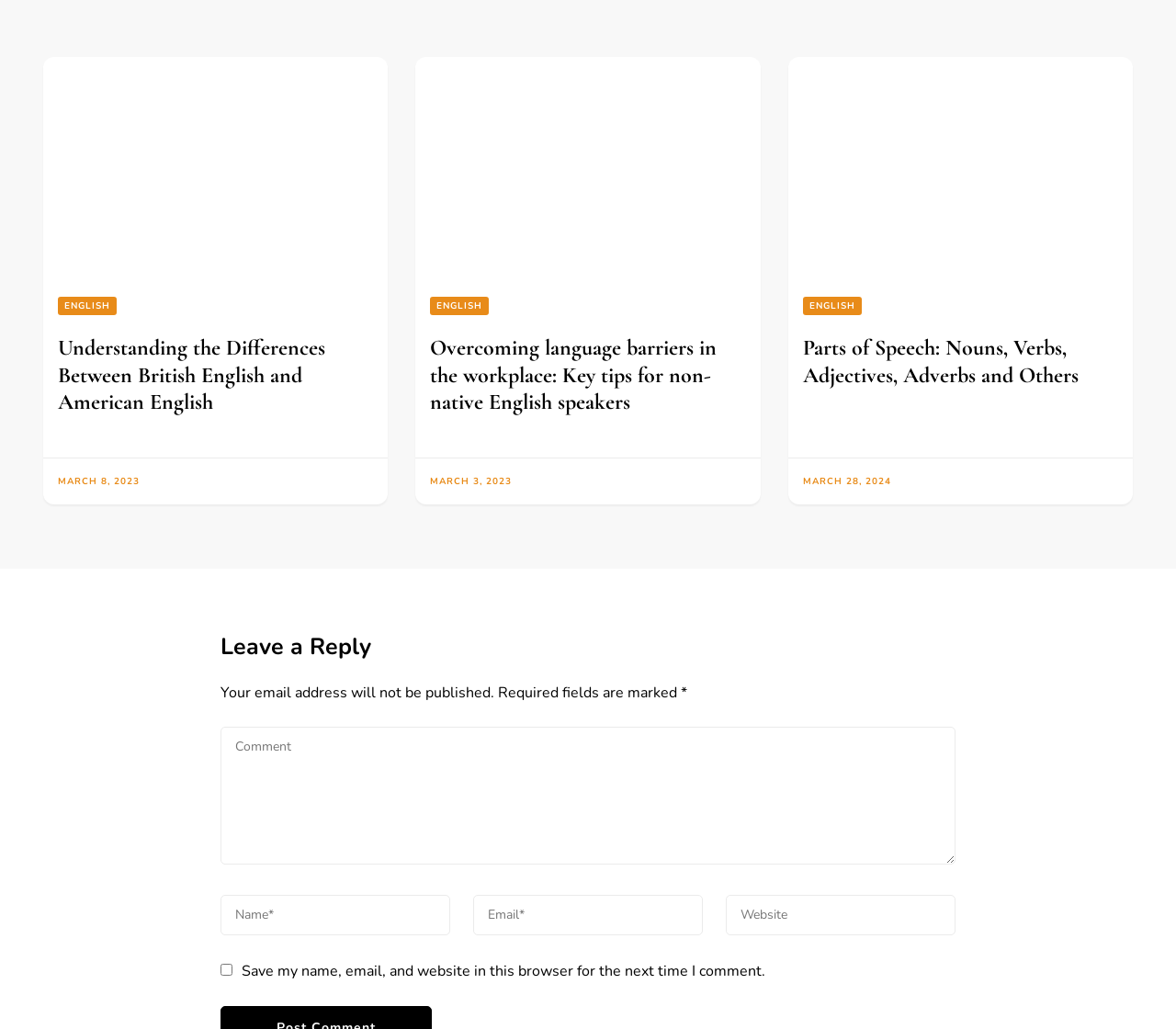What is the topic of the first article?
Could you answer the question with a detailed and thorough explanation?

The first article's heading is 'Understanding the Differences Between British English and American English', which indicates that the topic of the article is about the differences between British English and American English.